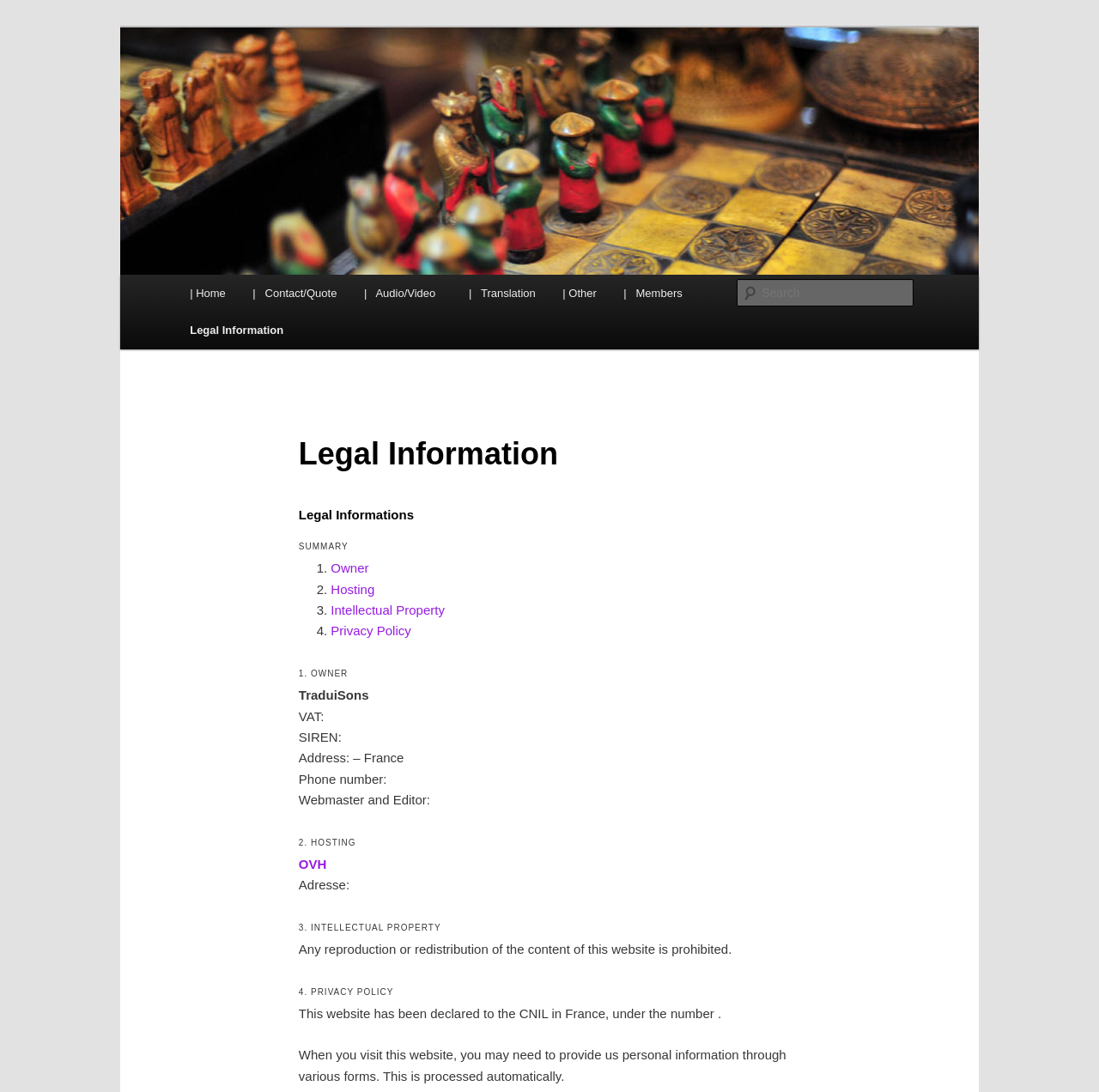Provide a single word or phrase answer to the question: 
What is the hosting company of TraduiSons?

OVH